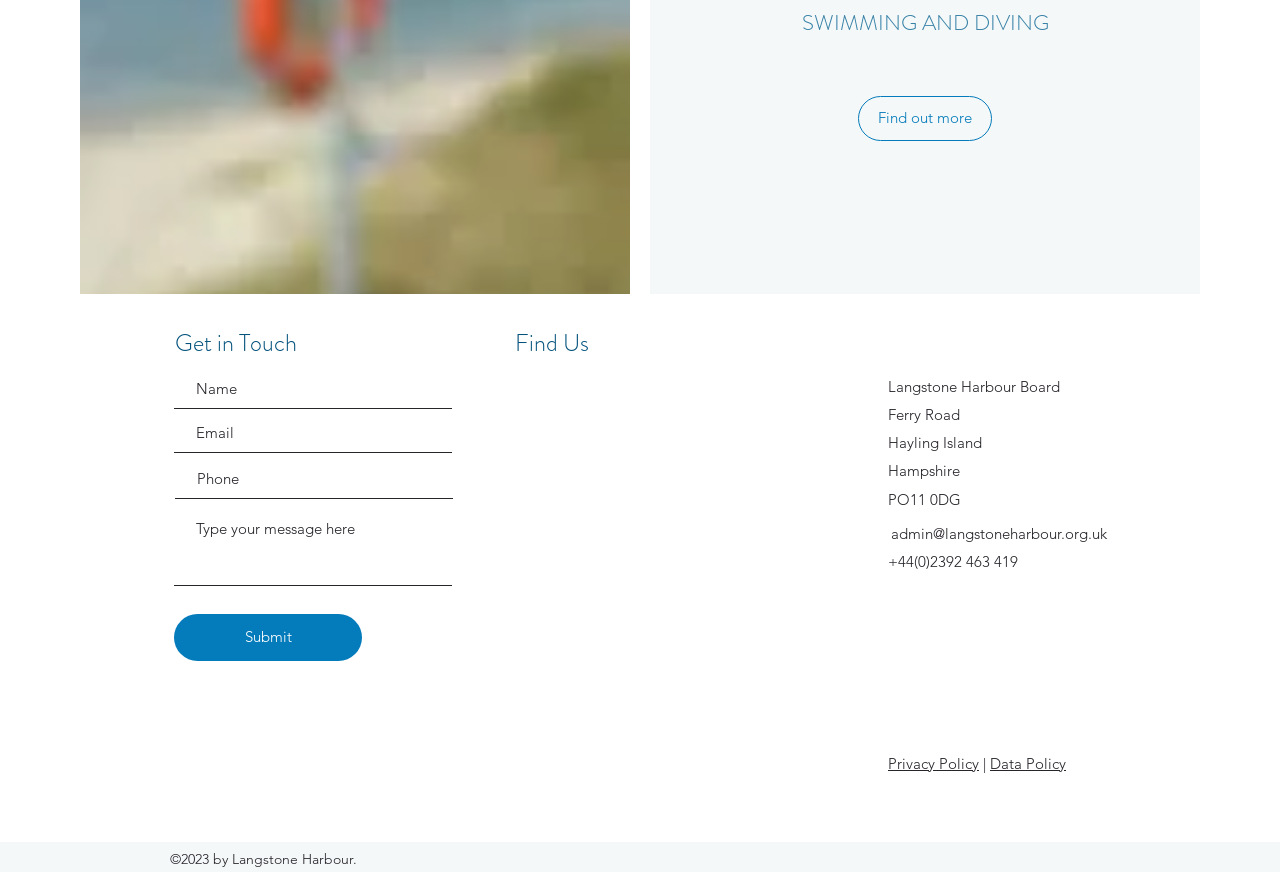Show the bounding box coordinates of the element that should be clicked to complete the task: "Click the HOME link".

None